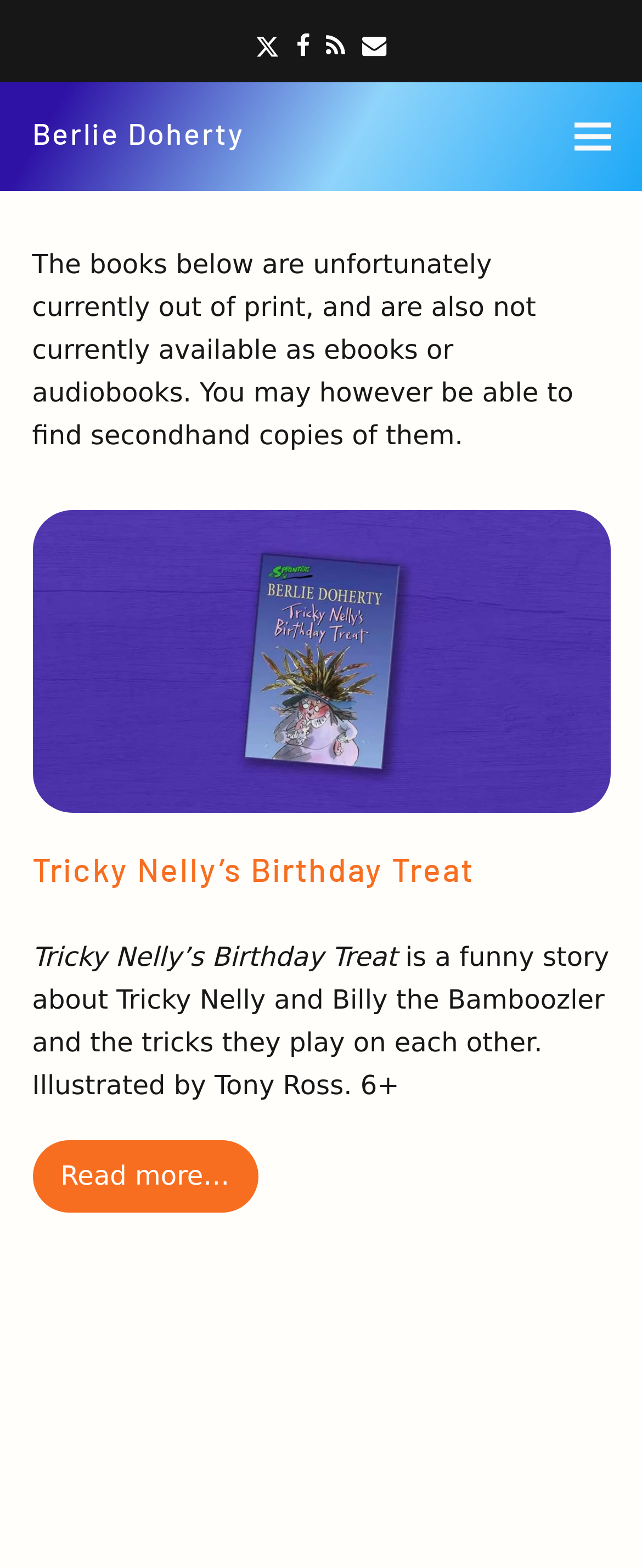Identify the bounding box coordinates for the element you need to click to achieve the following task: "View Willa And Old Miss Annie By Berlie Doherty". The coordinates must be four float values ranging from 0 to 1, formatted as [left, top, right, bottom].

[0.05, 0.88, 0.95, 0.899]